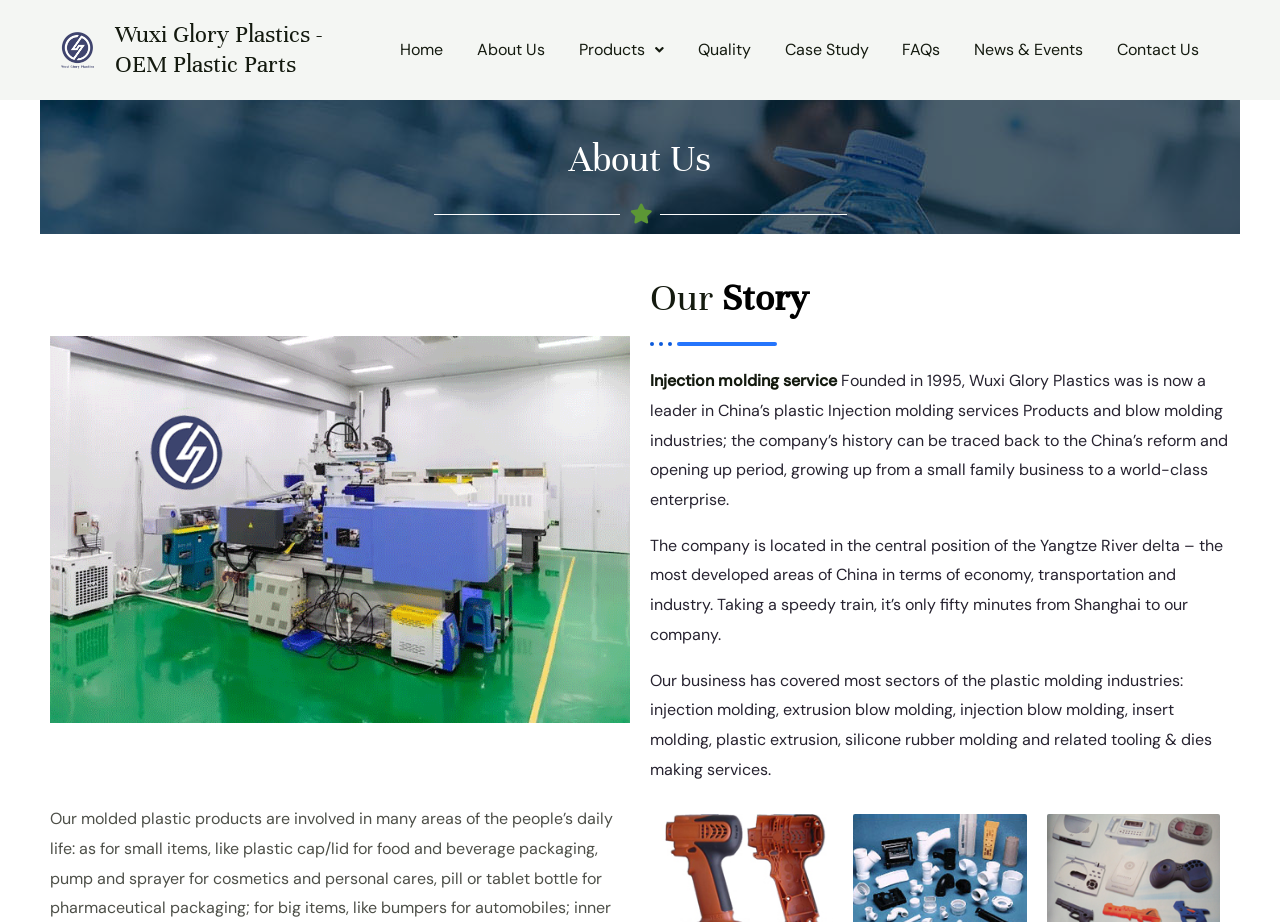What is the company's location? Based on the image, give a response in one word or a short phrase.

Yangtze River delta